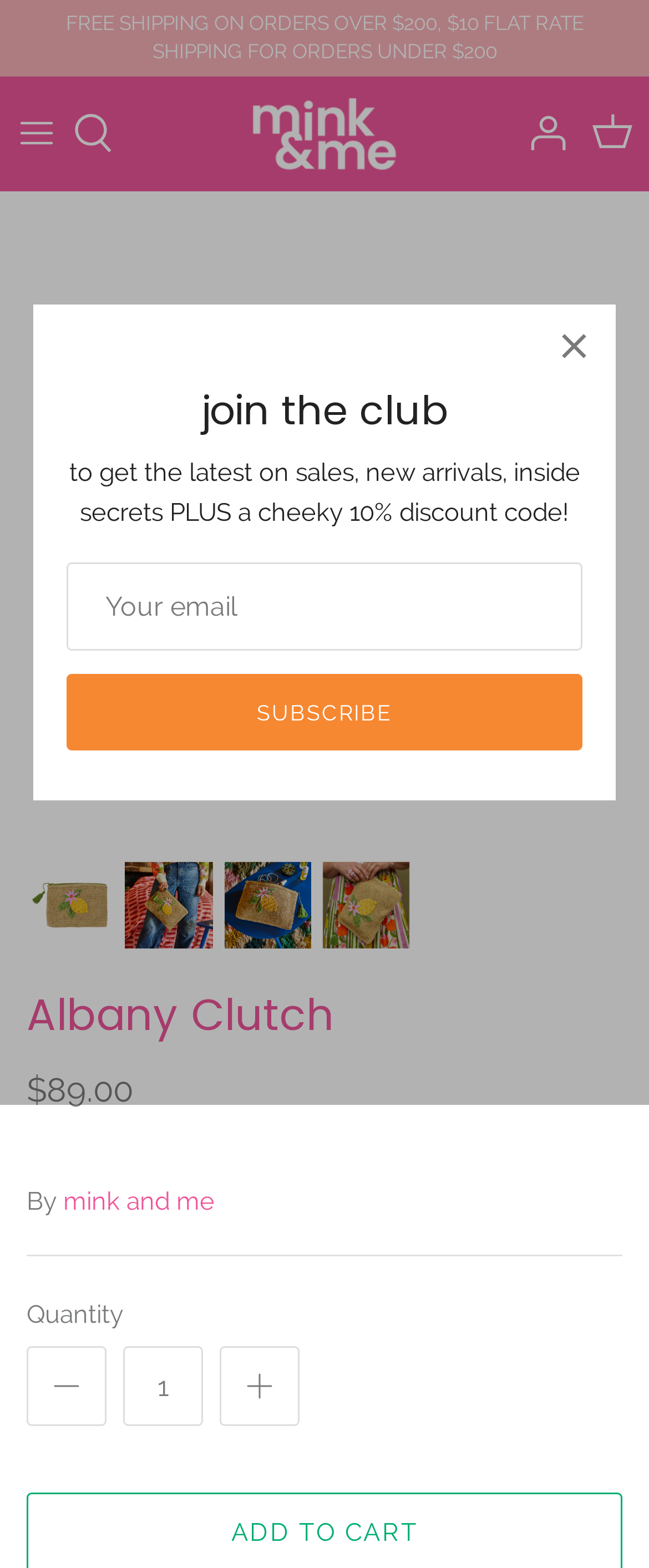Provide the bounding box coordinates of the UI element this sentence describes: "Toggle menu".

[0.708, 0.117, 0.872, 0.166]